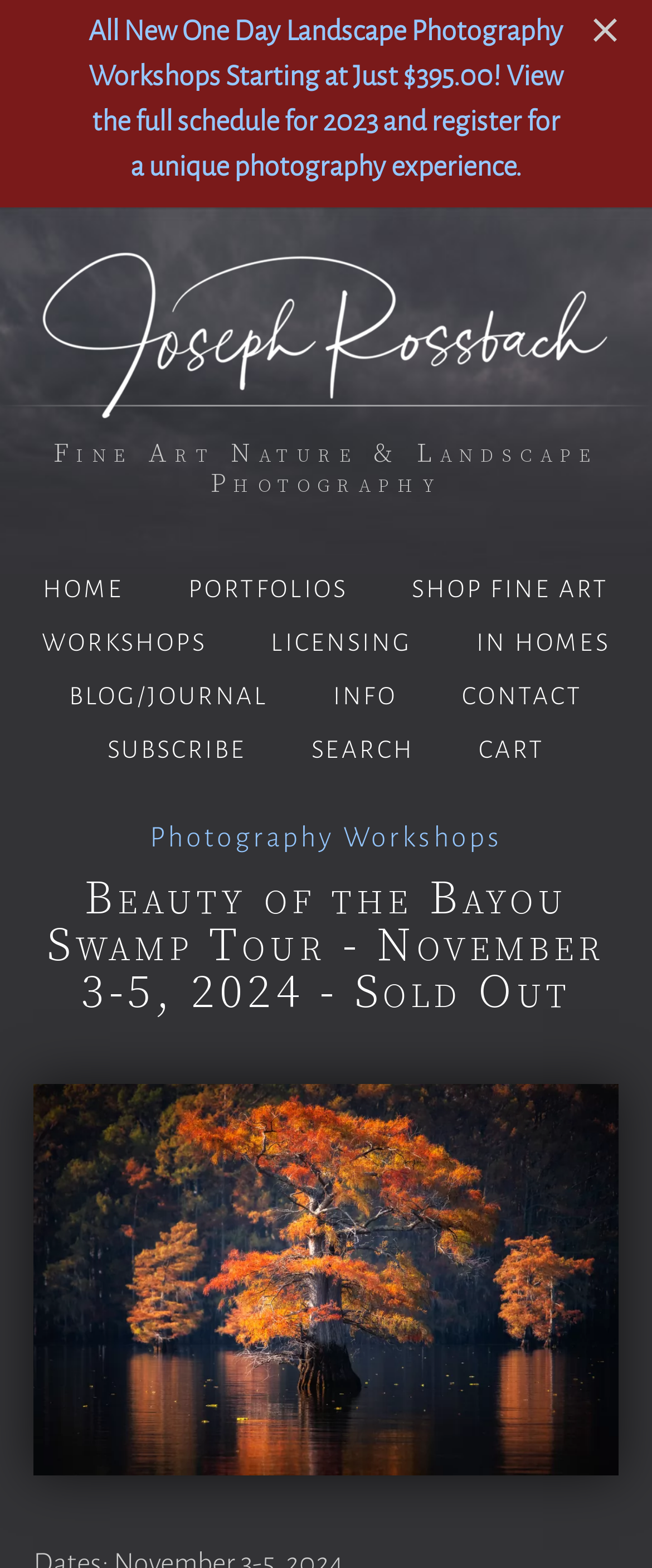Locate the bounding box coordinates of the element's region that should be clicked to carry out the following instruction: "Go to Joseph Rossbach Photography homepage". The coordinates need to be four float numbers between 0 and 1, i.e., [left, top, right, bottom].

[0.0, 0.245, 1.0, 0.264]